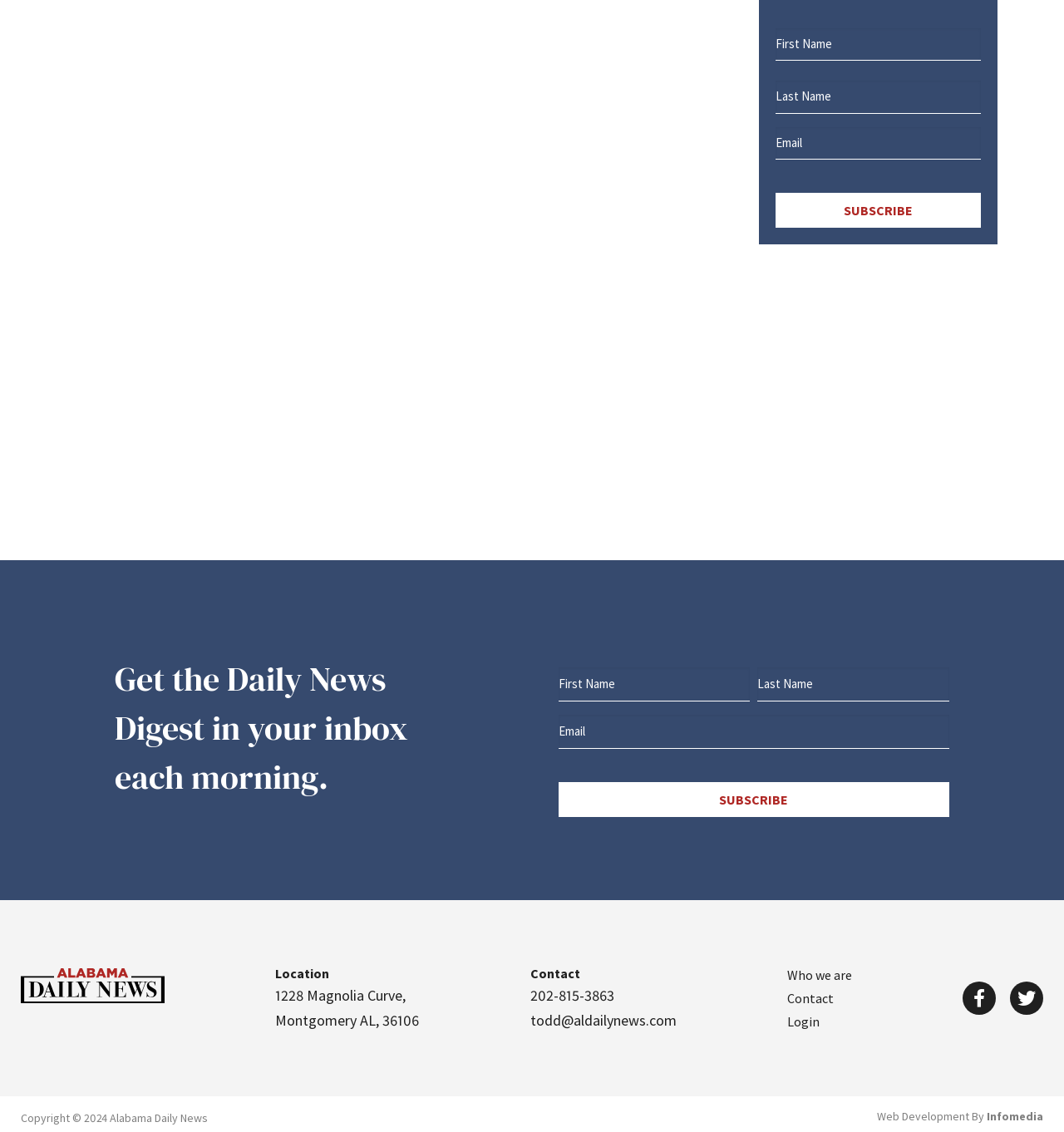Please provide a detailed answer to the question below based on the screenshot: 
What is the location of Alabama Daily News?

The location of Alabama Daily News can be found in the footer section of the webpage, where it is stated as '1228 Magnolia Curve, Montgomery AL, 36106'.